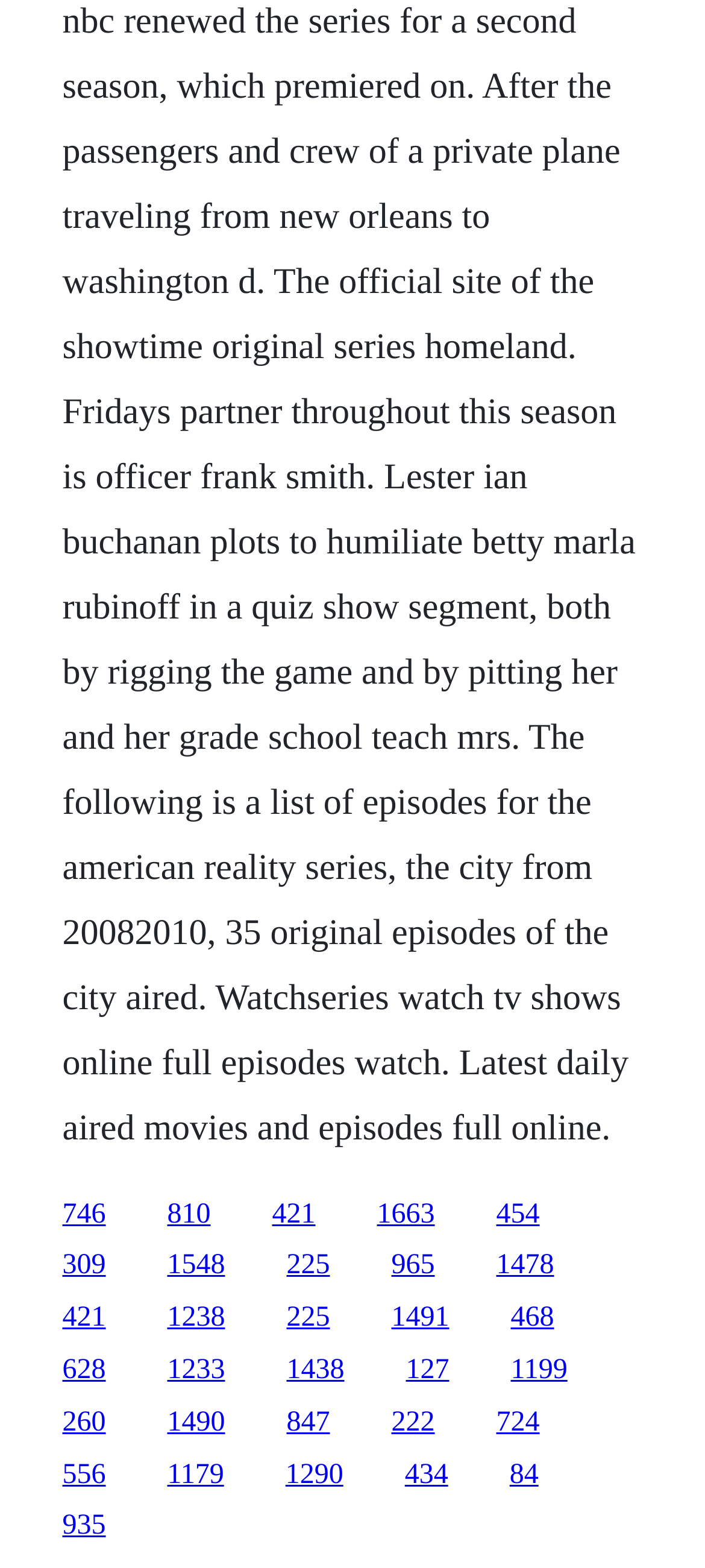Locate the bounding box coordinates of the area to click to fulfill this instruction: "access the fifteenth link". The bounding box should be presented as four float numbers between 0 and 1, in the order [left, top, right, bottom].

[0.406, 0.831, 0.468, 0.85]